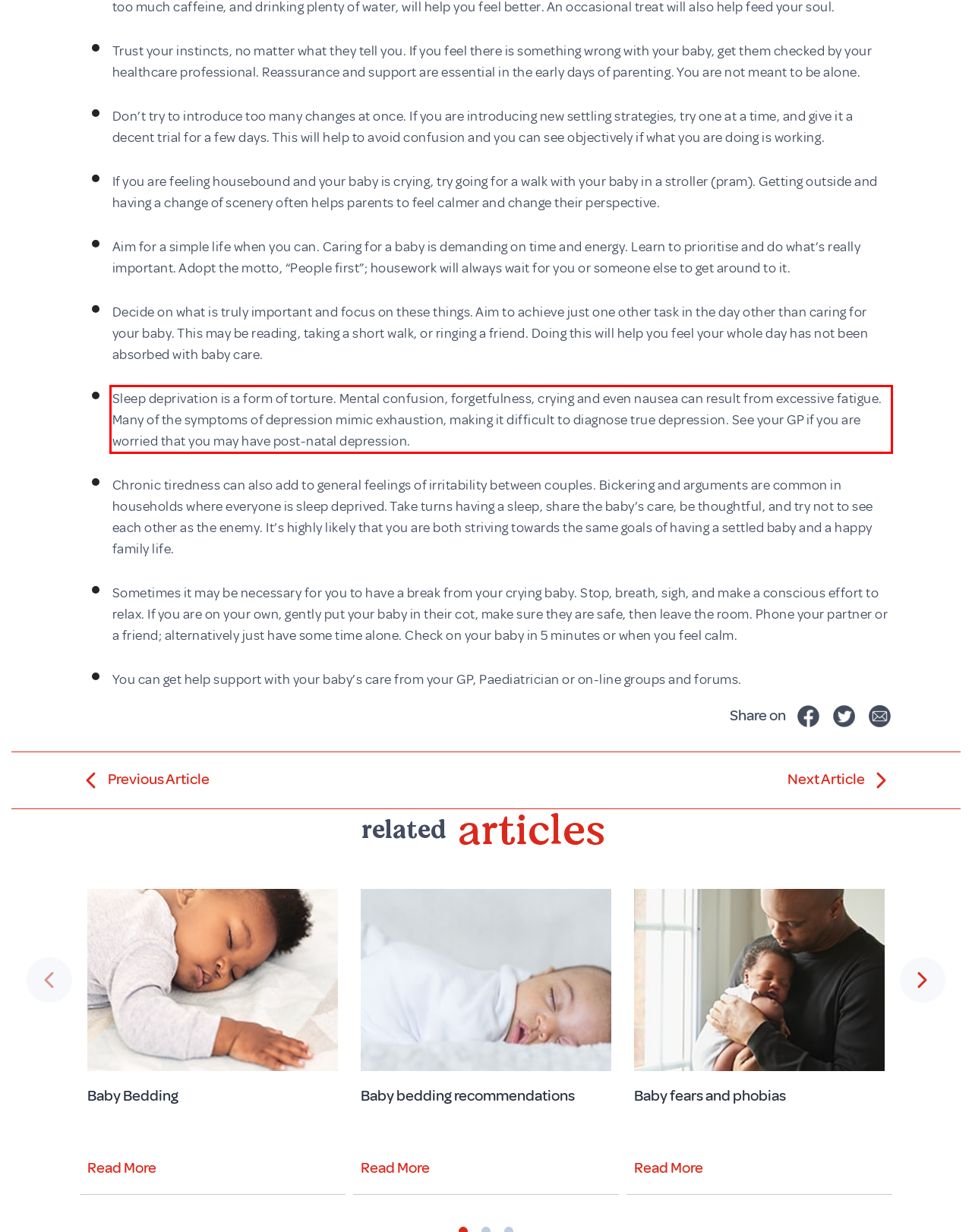Given the screenshot of the webpage, identify the red bounding box, and recognize the text content inside that red bounding box.

Sleep deprivation is a form of torture. Mental confusion, forgetfulness, crying and even nausea can result from excessive fatigue. Many of the symptoms of depression mimic exhaustion, making it difficult to diagnose true depression. See your GP if you are worried that you may have post-natal depression.